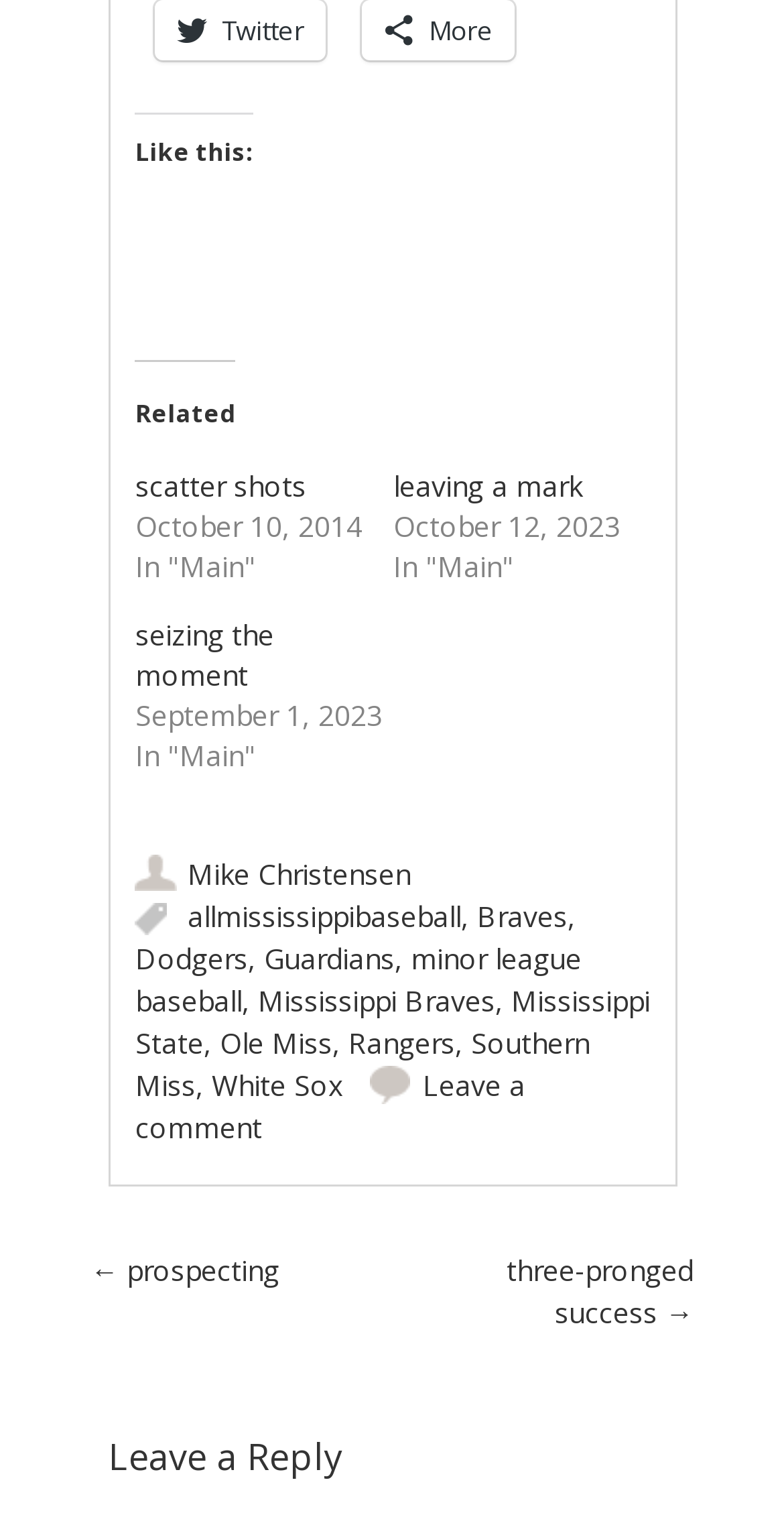Please answer the following question using a single word or phrase: 
What is the date of the post 'seizing the moment'?

September 1, 2023